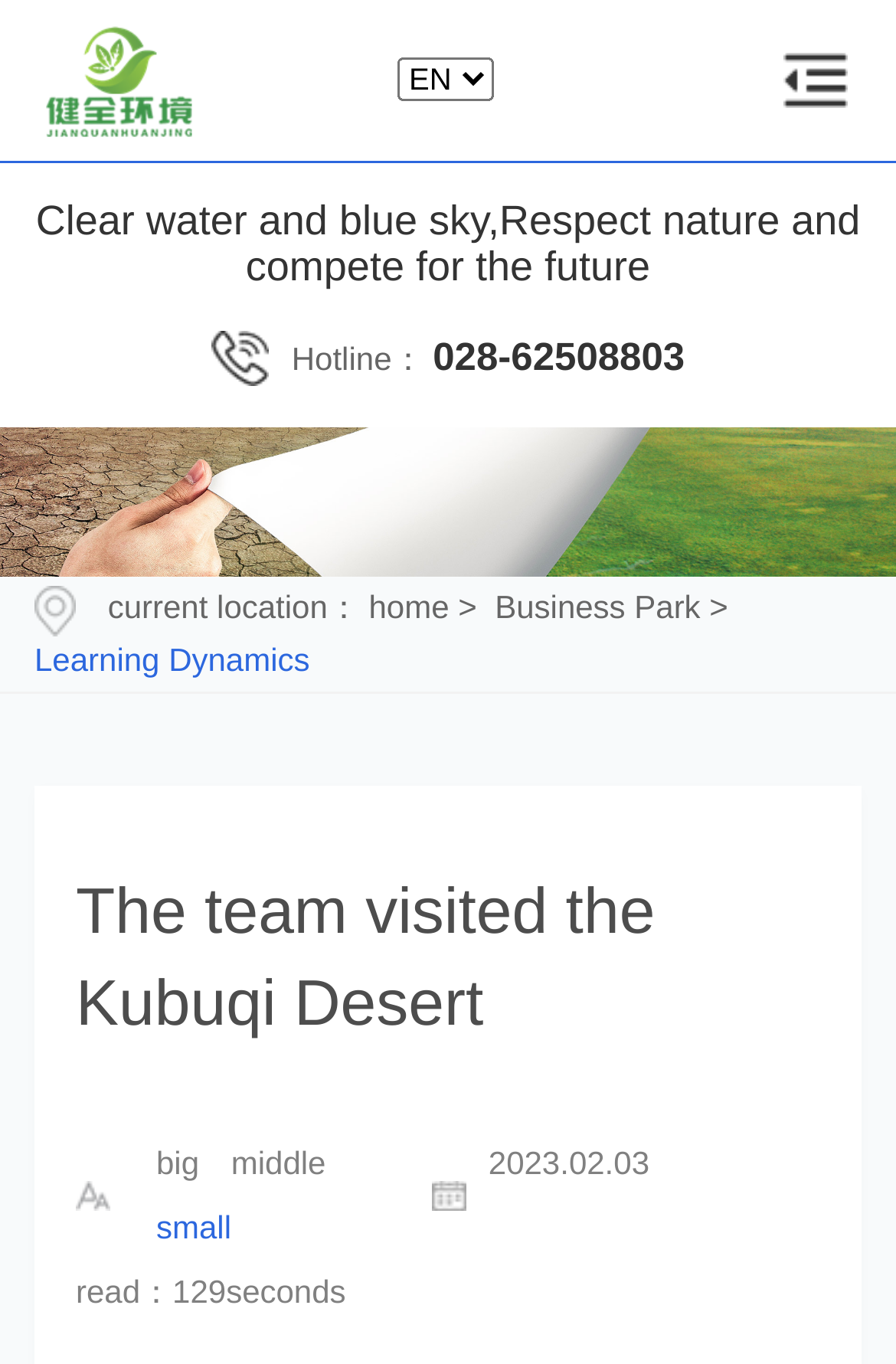Determine the bounding box coordinates in the format (top-left x, top-left y, bottom-right x, bottom-right y). Ensure all values are floating point numbers between 0 and 1. Identify the bounding box of the UI element described by: Learning Dynamics

[0.038, 0.469, 0.346, 0.496]